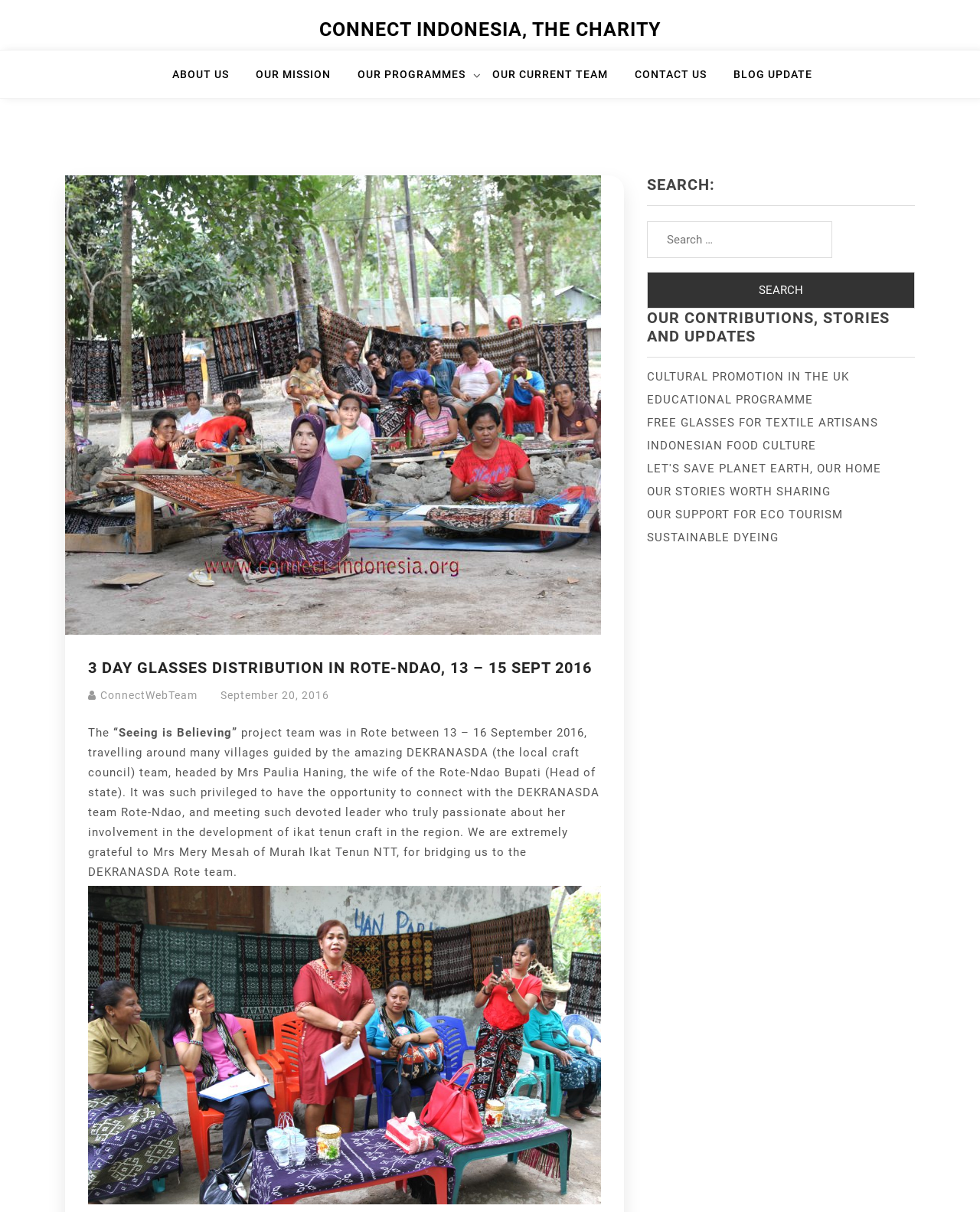What is the name of the local craft council team?
Look at the image and answer the question using a single word or phrase.

DEKRANASDA